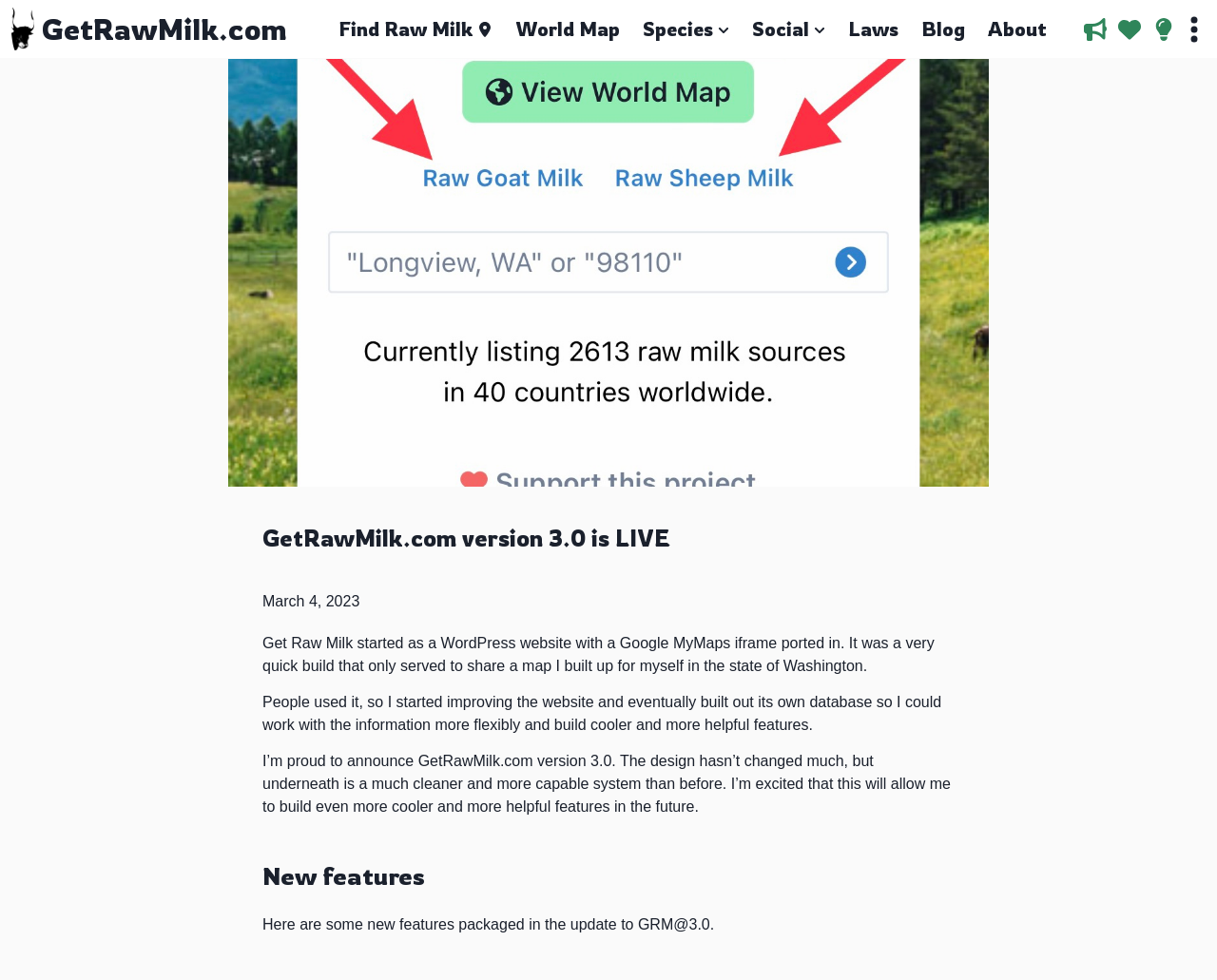Refer to the image and provide an in-depth answer to the question:
What is the theme of the website?

The theme of the website is raw milk, as evident from the website's name, the 'Find Raw Milk' link, and the overall content of the webpage.